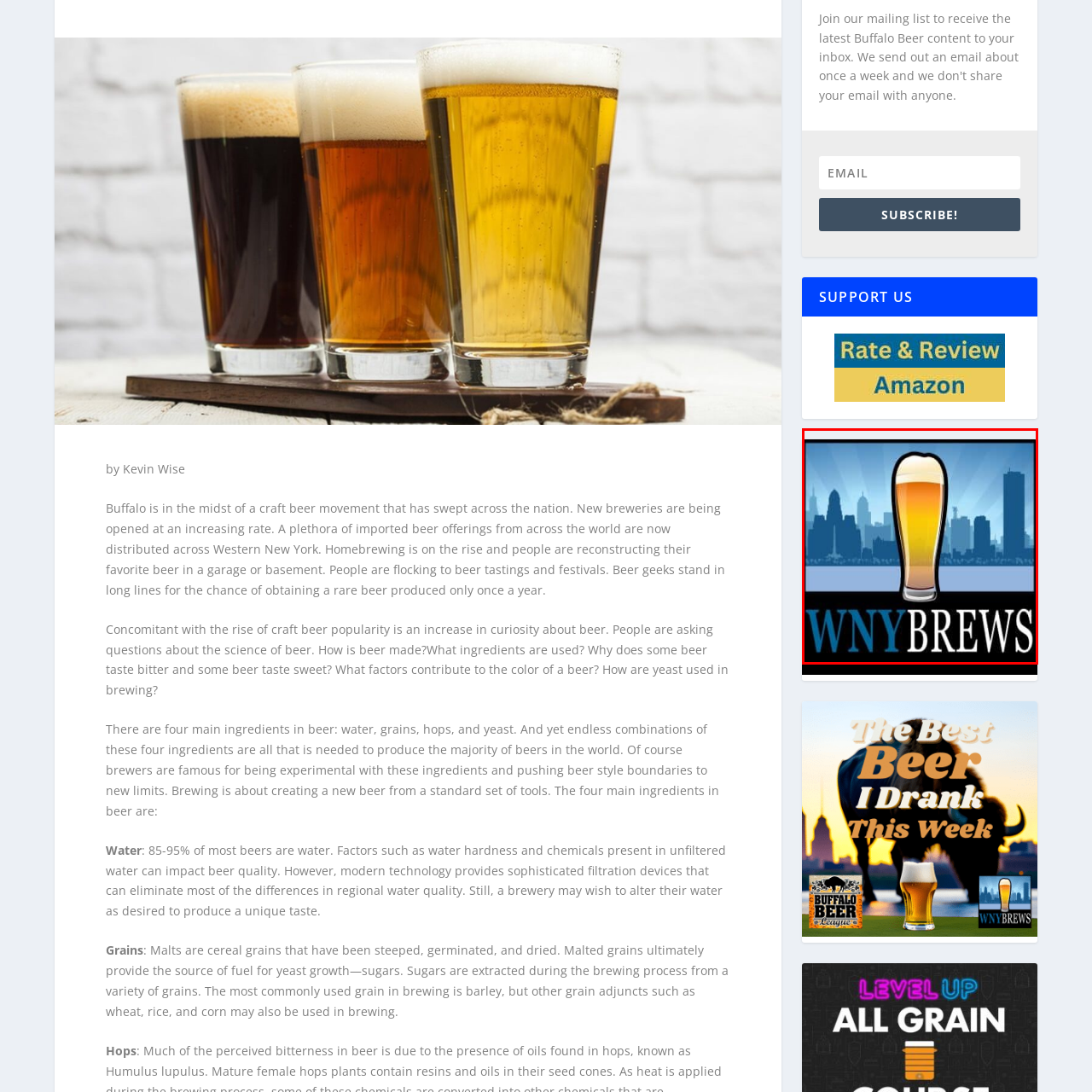What is written below the glass?
Look at the image highlighted within the red bounding box and provide a detailed answer to the question.

The words 'WNY Brews' are displayed in bold, capital letters below the glass, emphasizing the regional focus on Western New York's burgeoning craft beer culture.